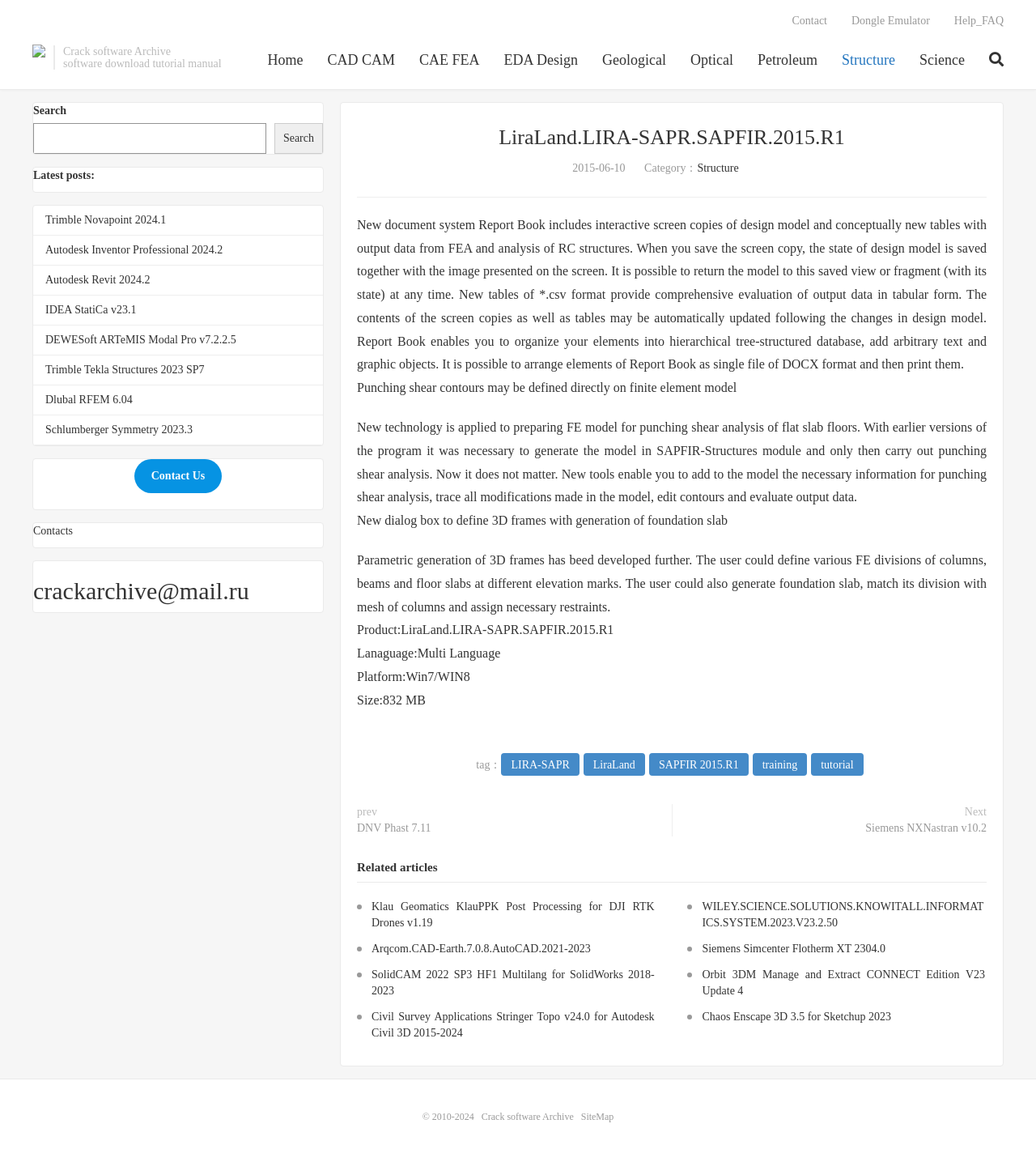Please find the bounding box coordinates for the clickable element needed to perform this instruction: "Go to the 'CAD CAM' page".

[0.316, 0.038, 0.381, 0.066]